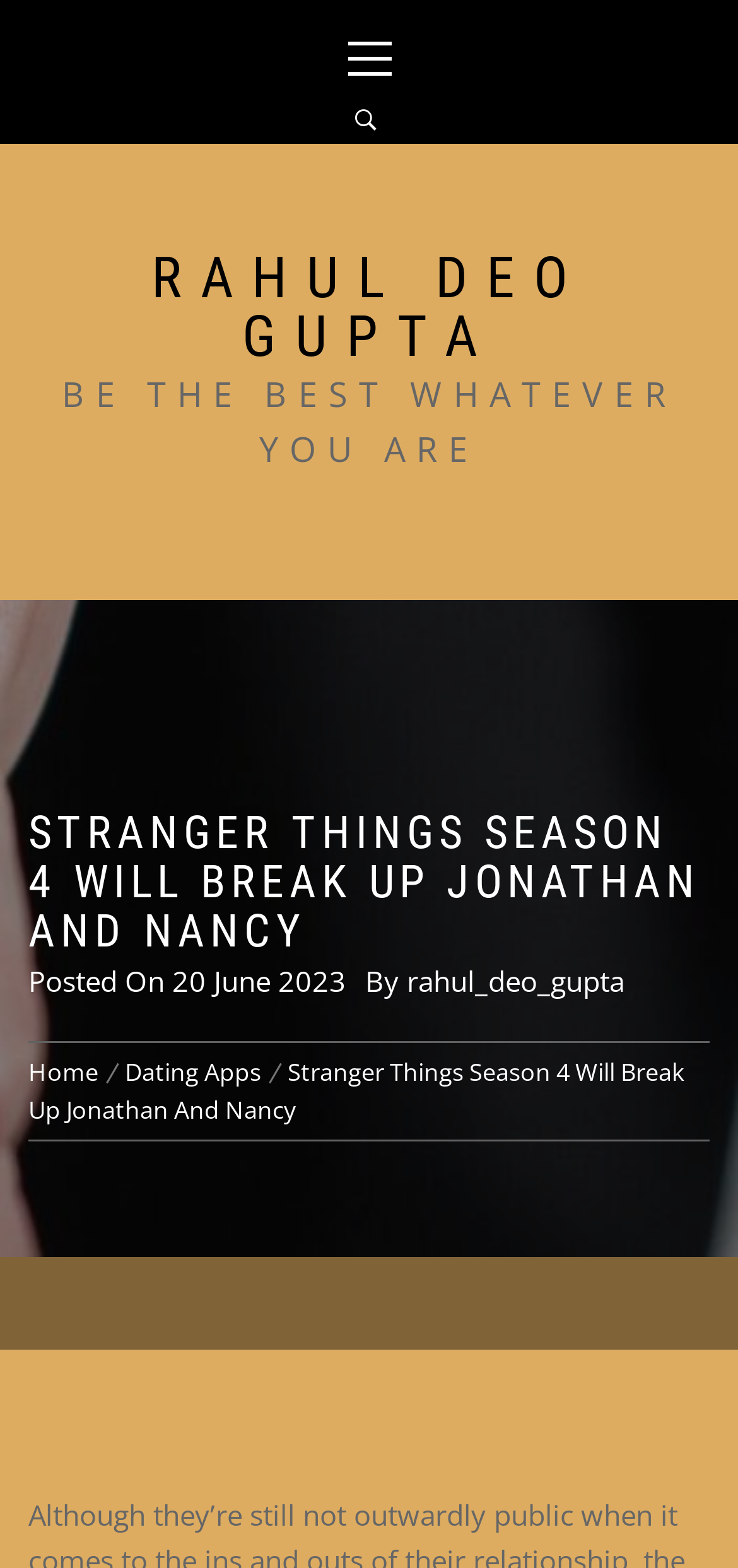Offer a detailed account of what is visible on the webpage.

The webpage appears to be a blog post or article about Stranger Things Season 4, specifically discussing the potential breakup of Jonathan and Nancy. 

At the top of the page, there is a primary menu link, accompanied by an icon represented by '\uf4a4'. Below this, the author's name, 'RAHUL DEO GUPTA', is prominently displayed. 

A motivational quote, 'BE THE BEST WHATEVER YOU ARE', is placed in a central location, drawing attention to itself. 

The main article title, 'STRANGER THINGS SEASON 4 WILL BREAK UP JONATHAN AND NANCY', is a prominent heading that dominates the upper half of the page. 

Below the title, there is a section containing metadata about the post, including the date '20 June 2023' and the author's name, 'rahul_deo_gupta', again. 

A navigation section, labeled 'Breadcrumbs', is located near the bottom of the page, providing links to the 'Home' page, 'Dating Apps', and the current article itself.